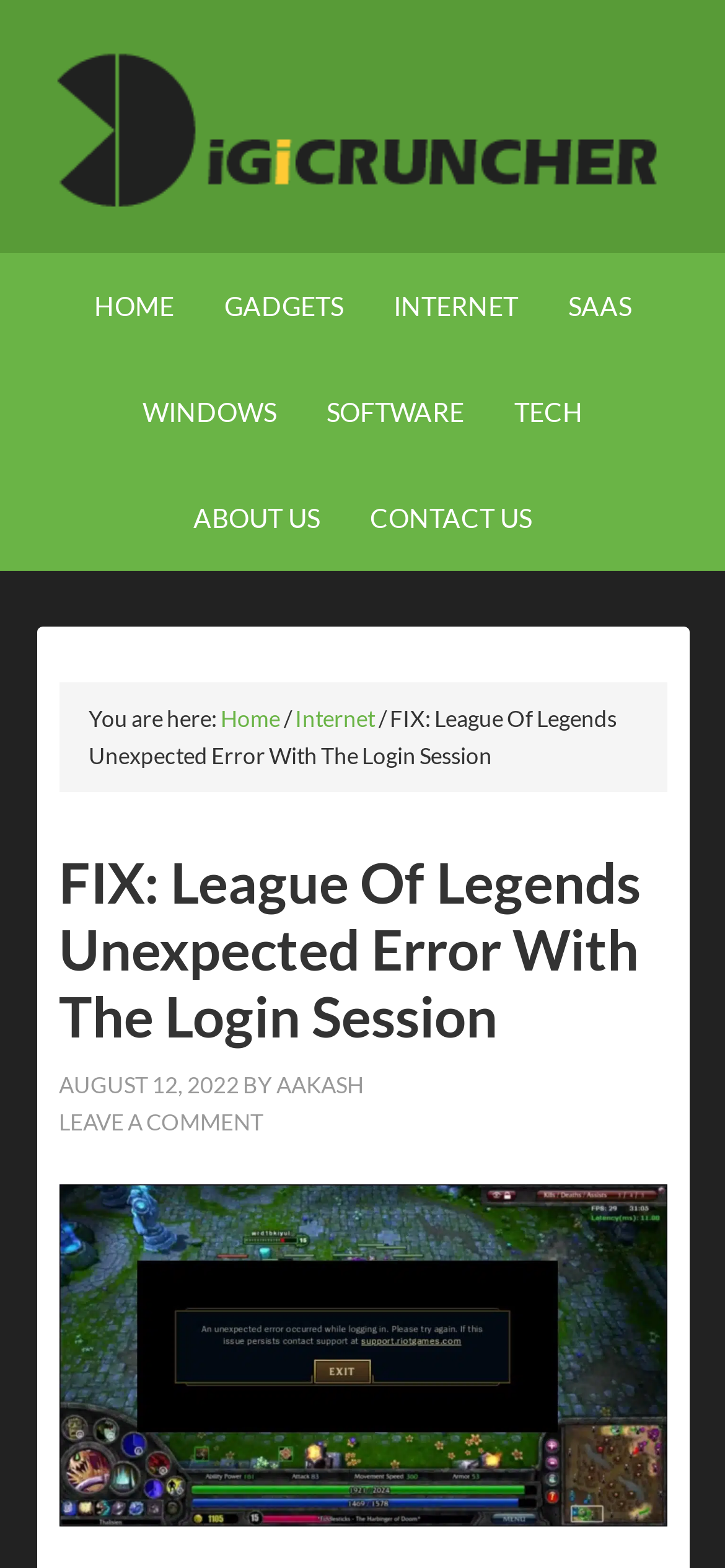How many links are there in the breadcrumb navigation?
Using the image, respond with a single word or phrase.

3